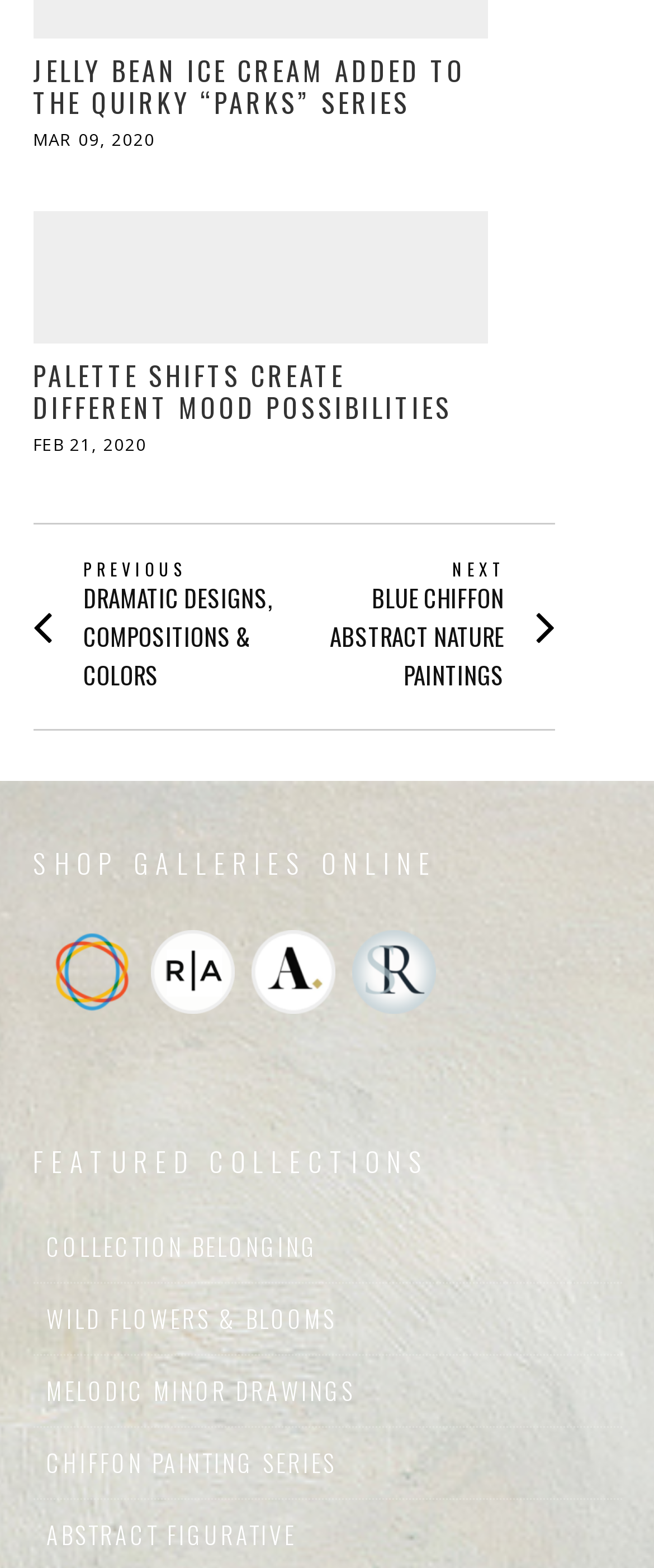Find the bounding box coordinates of the area to click in order to follow the instruction: "View August 31, 2023".

None